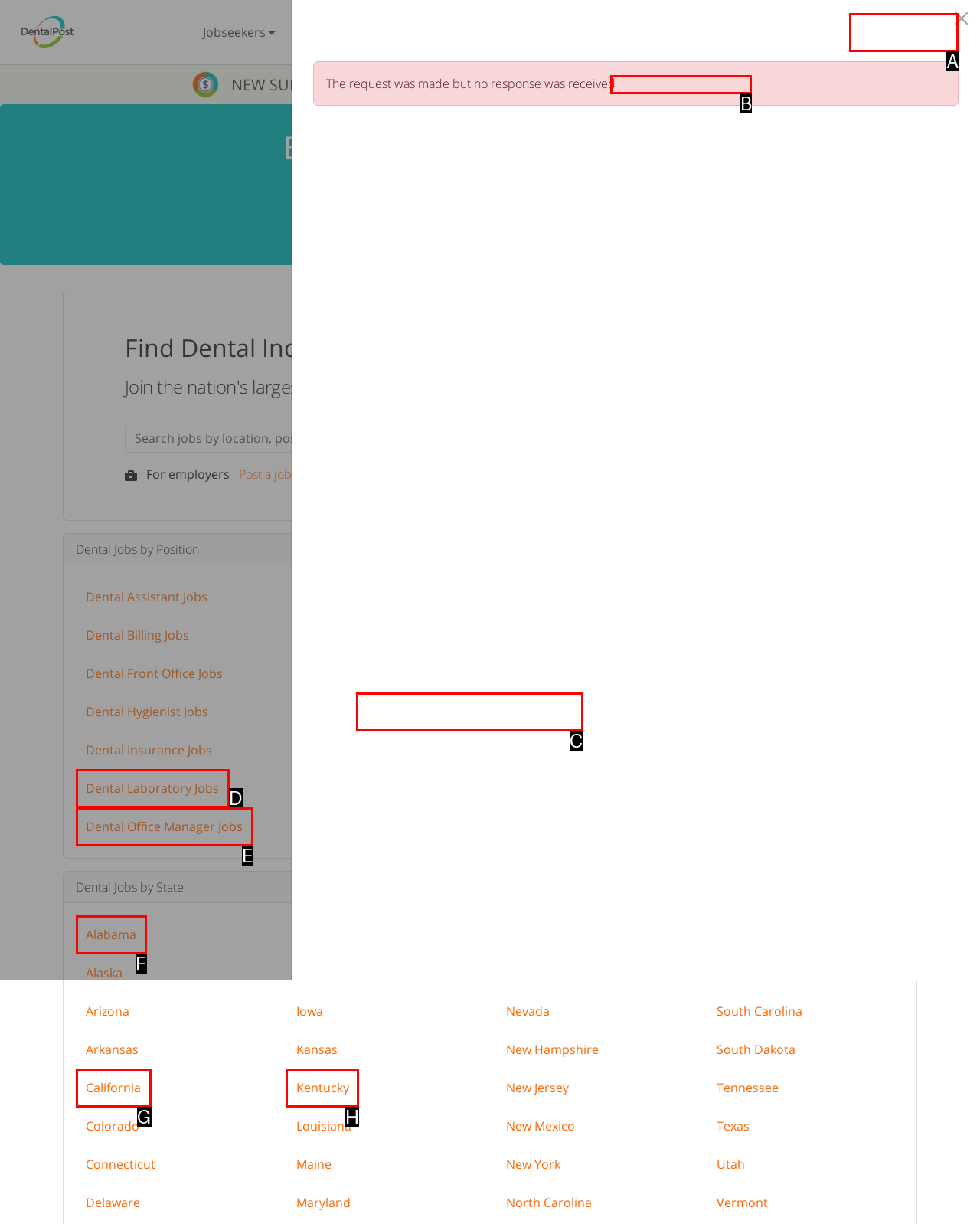Indicate the UI element to click to perform the task: Create a new account. Reply with the letter corresponding to the chosen element.

A